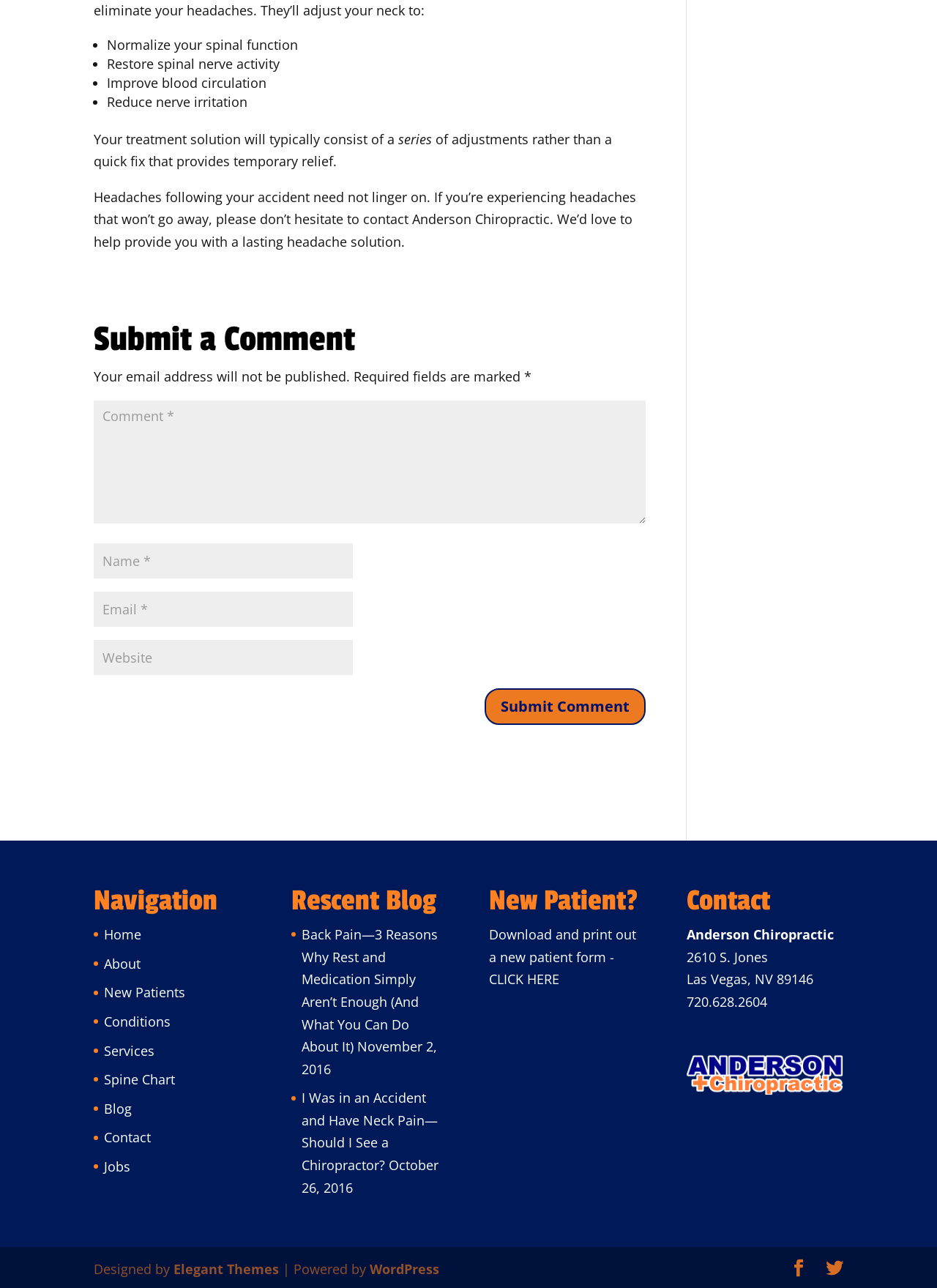Identify the bounding box for the UI element described as: "Home". Ensure the coordinates are four float numbers between 0 and 1, formatted as [left, top, right, bottom].

[0.111, 0.719, 0.151, 0.732]